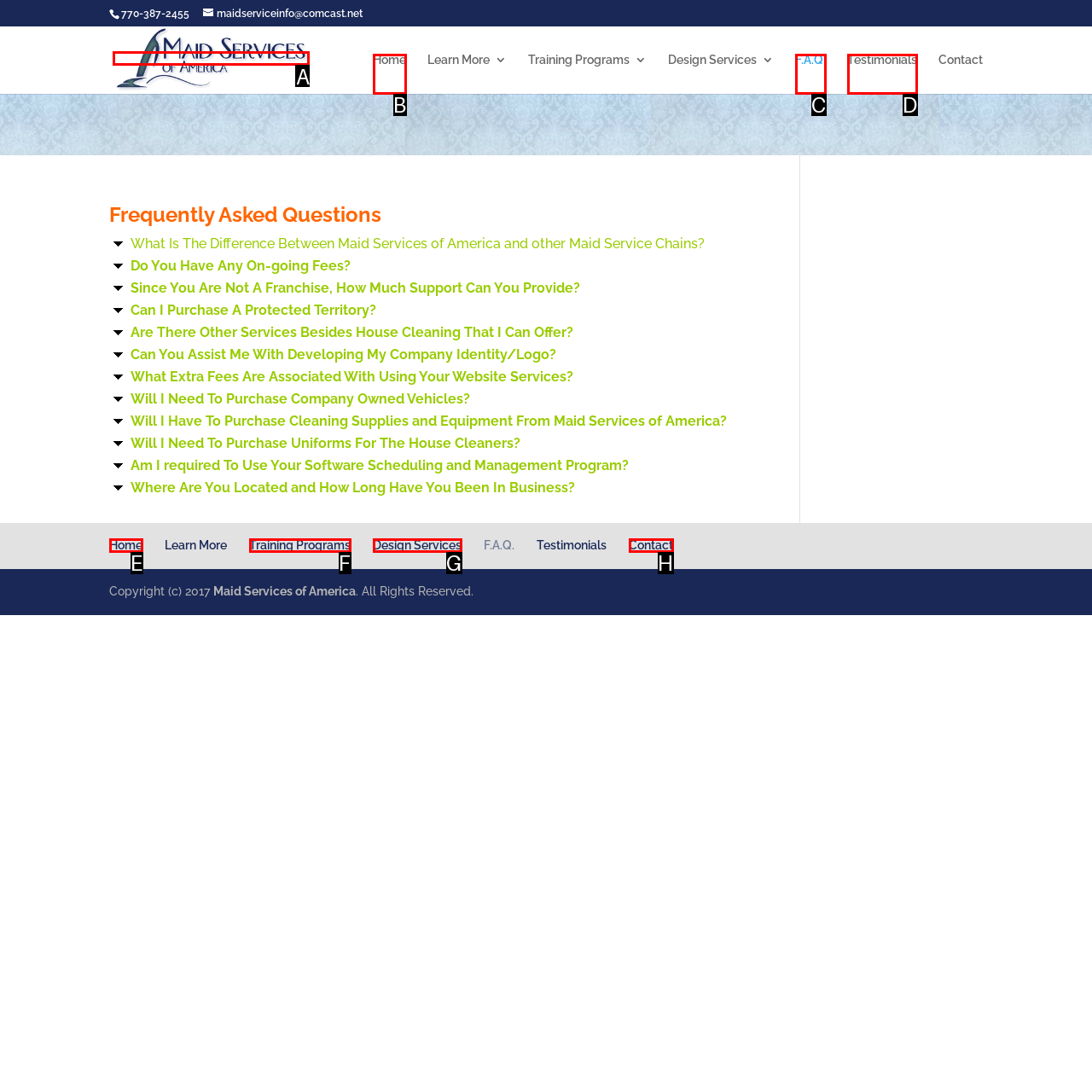Select the letter that corresponds to the description: Testimonials. Provide your answer using the option's letter.

D